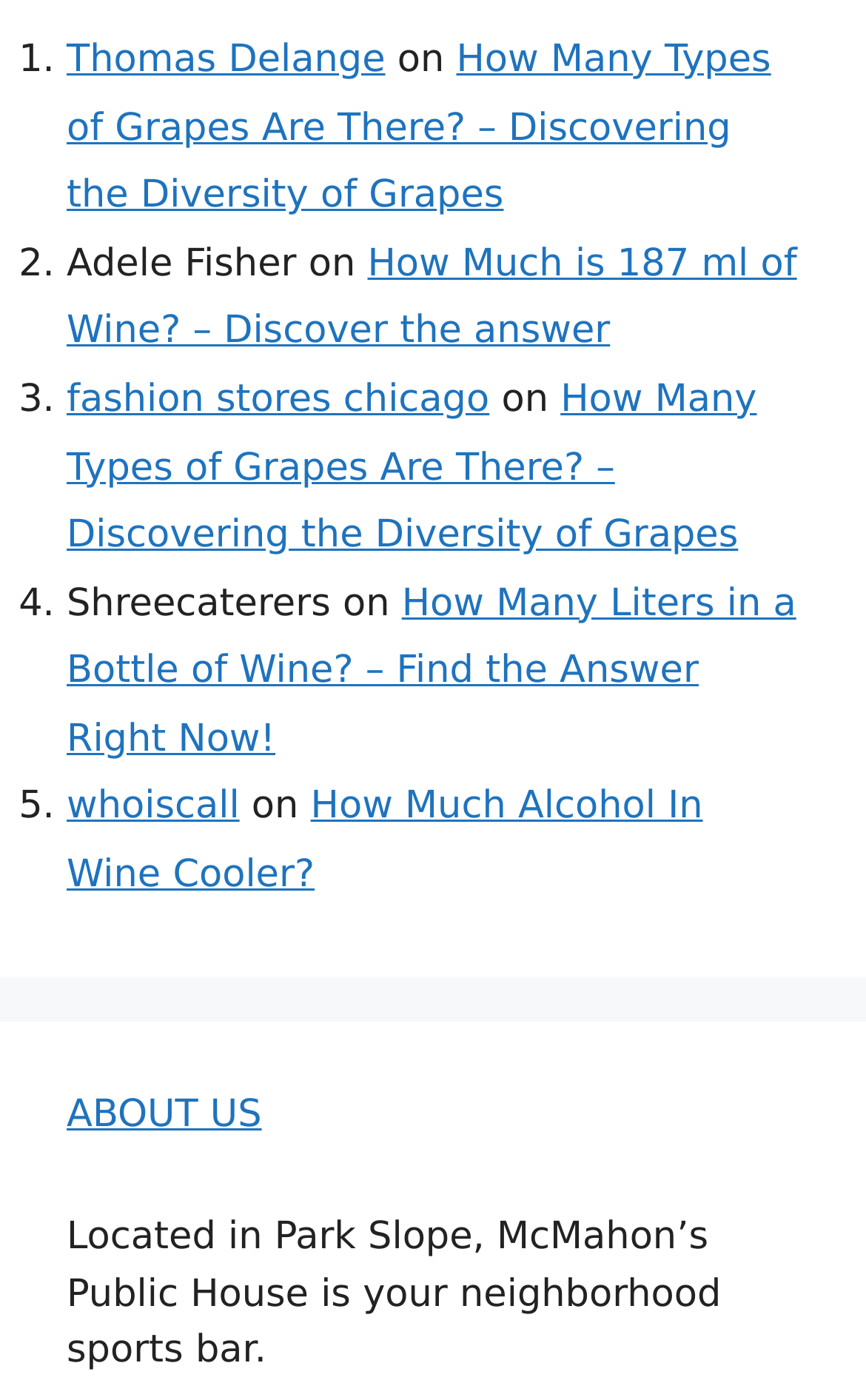Please locate the bounding box coordinates of the region I need to click to follow this instruction: "Check the link to discover How Much is 187 ml of Wine?".

[0.077, 0.173, 0.92, 0.253]